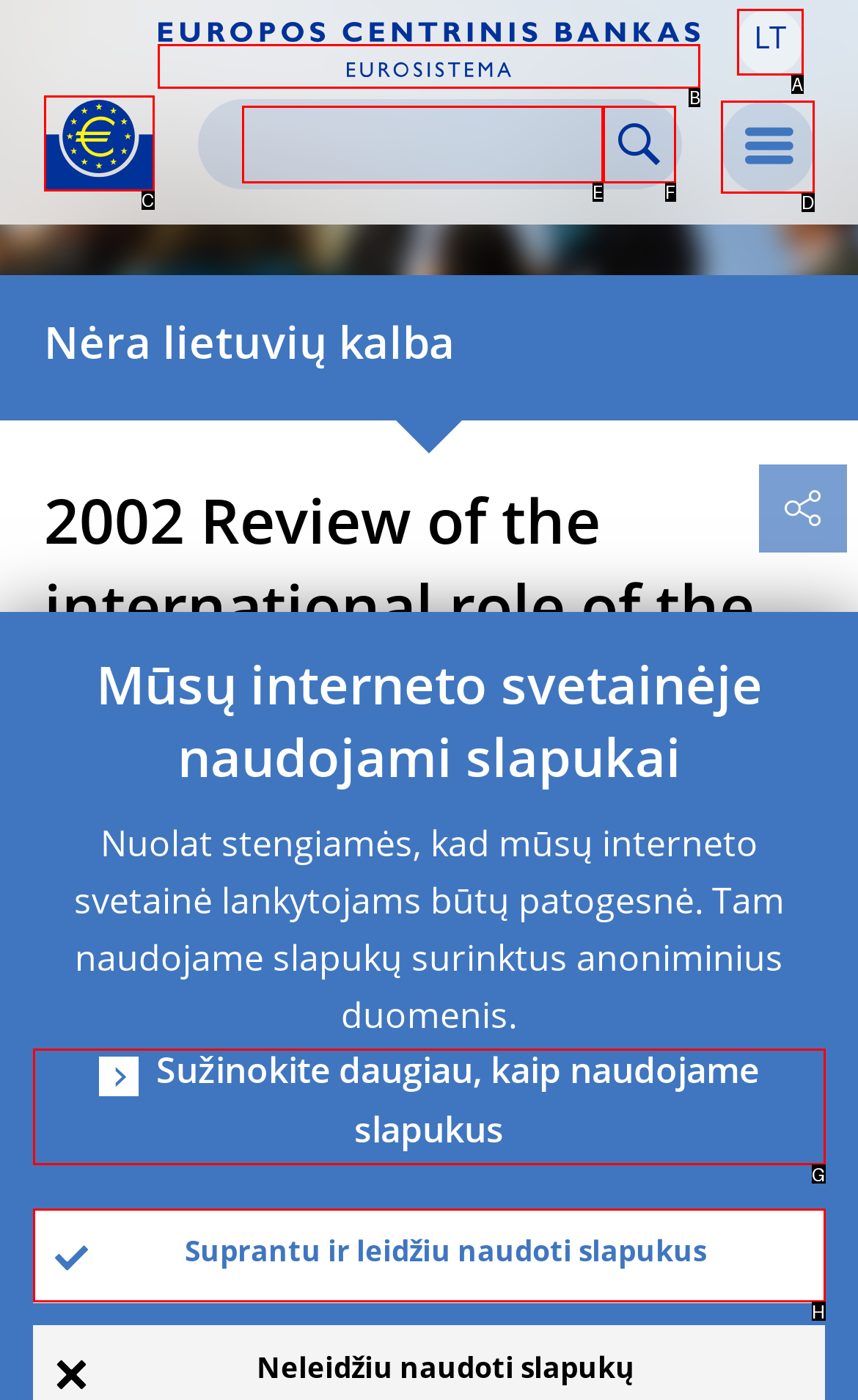Which choice should you pick to execute the task: Open the menu
Respond with the letter associated with the correct option only.

D